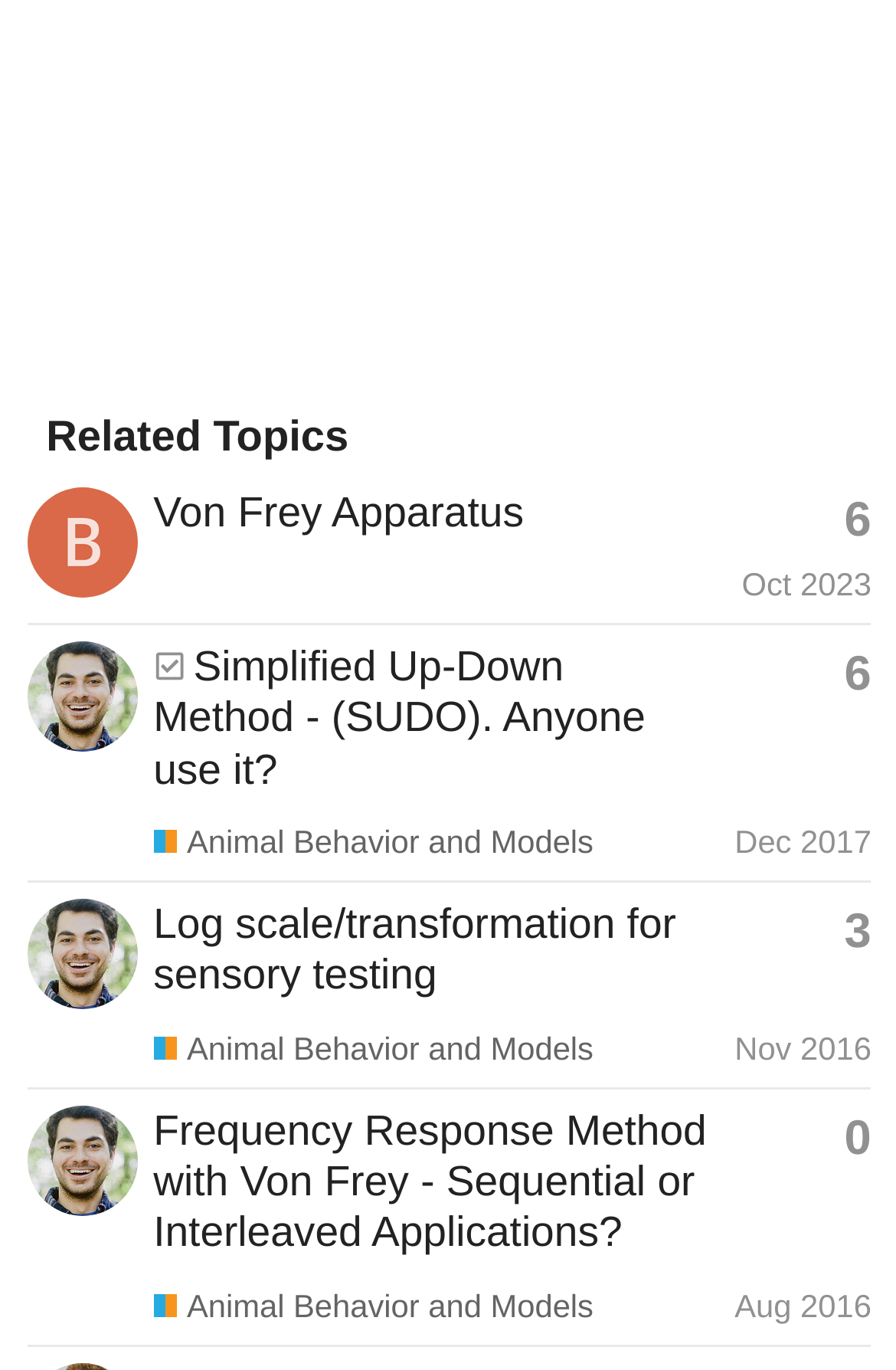Can you determine the bounding box coordinates of the area that needs to be clicked to fulfill the following instruction: "contact us"?

None